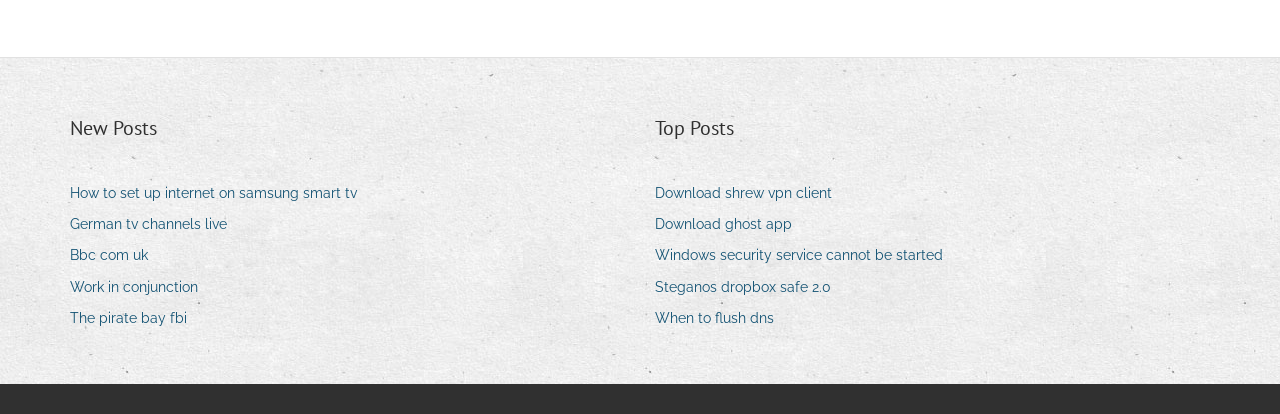Using a single word or phrase, answer the following question: 
Are the links in the two sections related to each other?

No